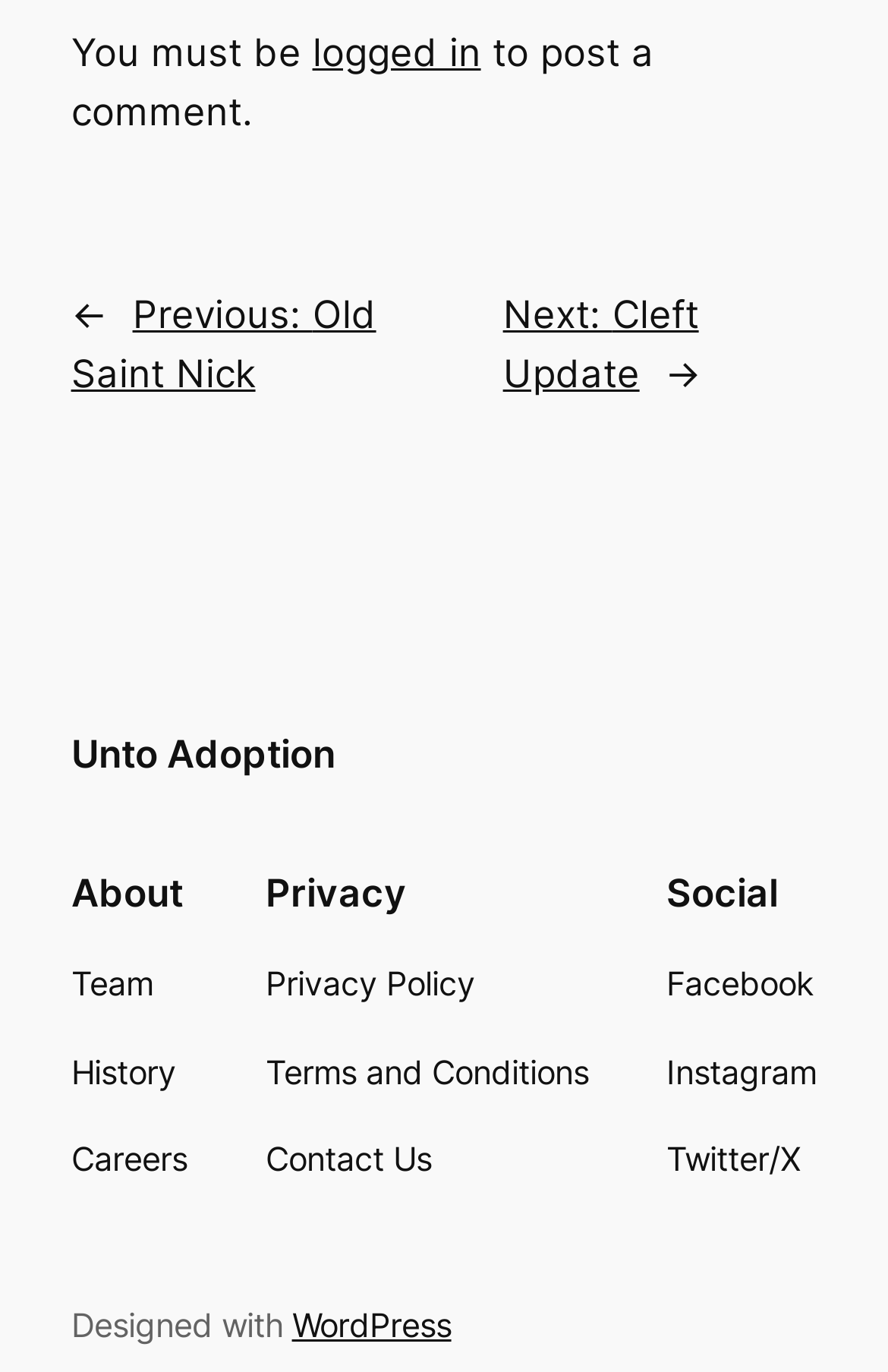Find the bounding box coordinates of the clickable area required to complete the following action: "view WordPress website".

[0.329, 0.951, 0.508, 0.979]